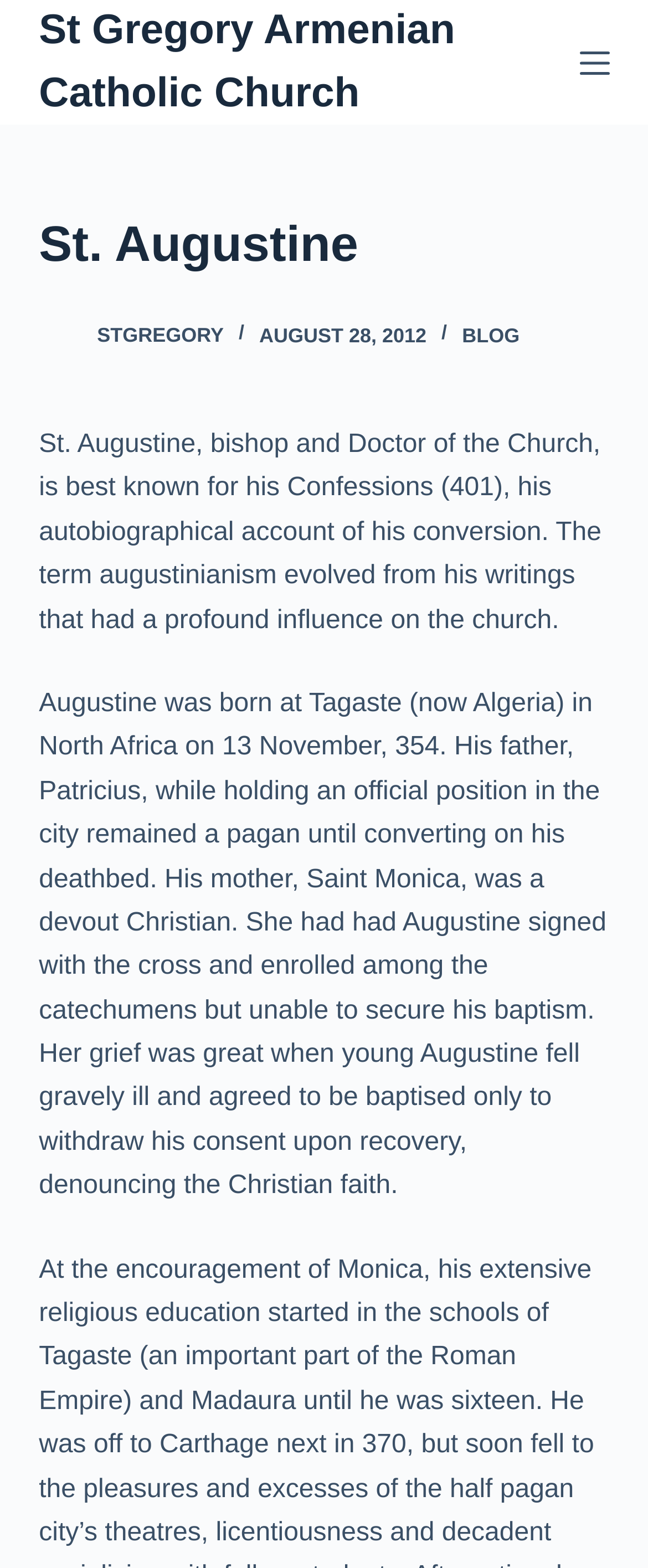Given the element description, predict the bounding box coordinates in the format (top-left x, top-left y, bottom-right x, bottom-right y). Make sure all values are between 0 and 1. Here is the element description: St Gregory Armenian Catholic Church

[0.06, 0.004, 0.702, 0.074]